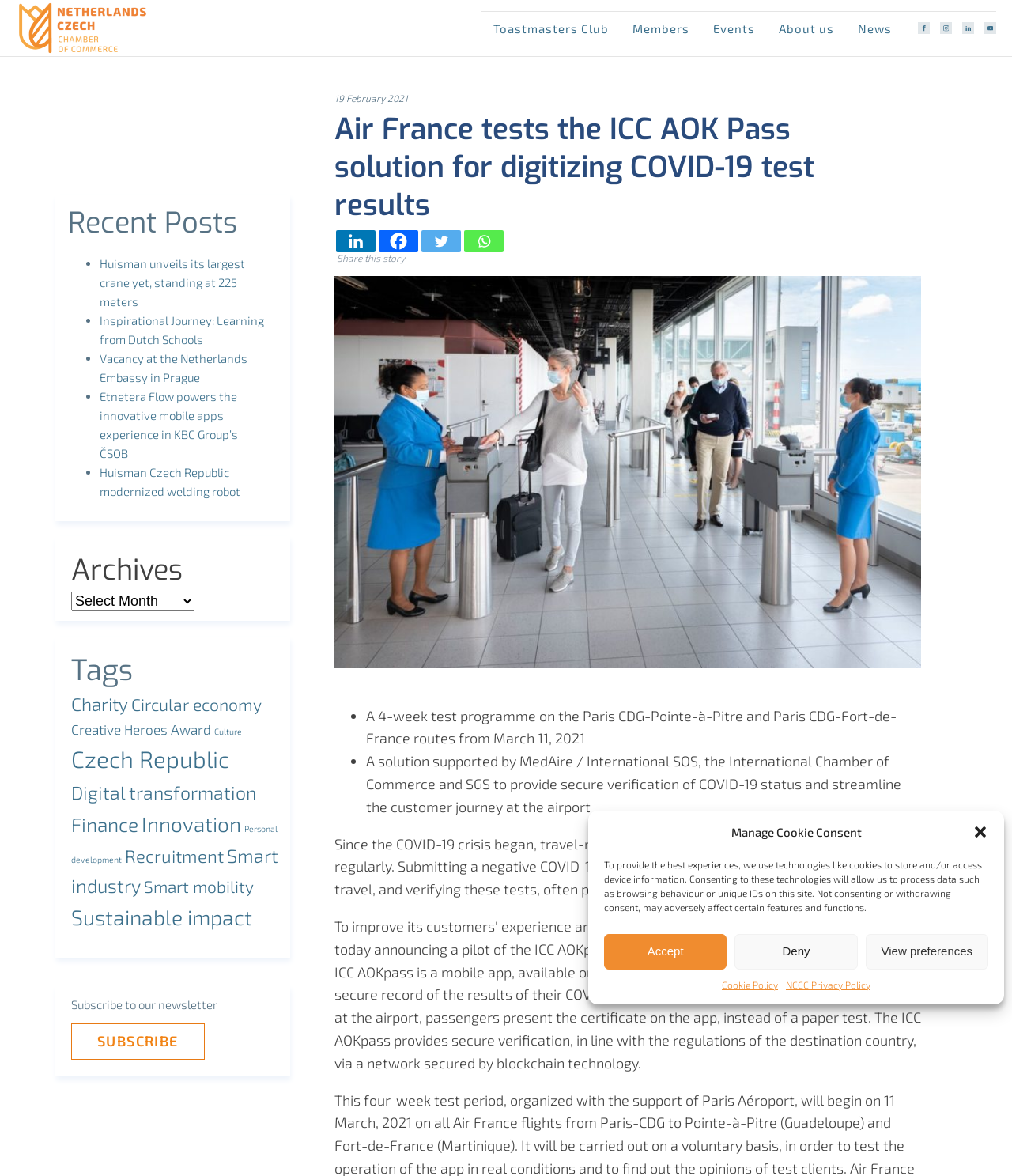Determine the bounding box coordinates of the element that should be clicked to execute the following command: "Share this story on Linkedin".

[0.332, 0.196, 0.371, 0.215]